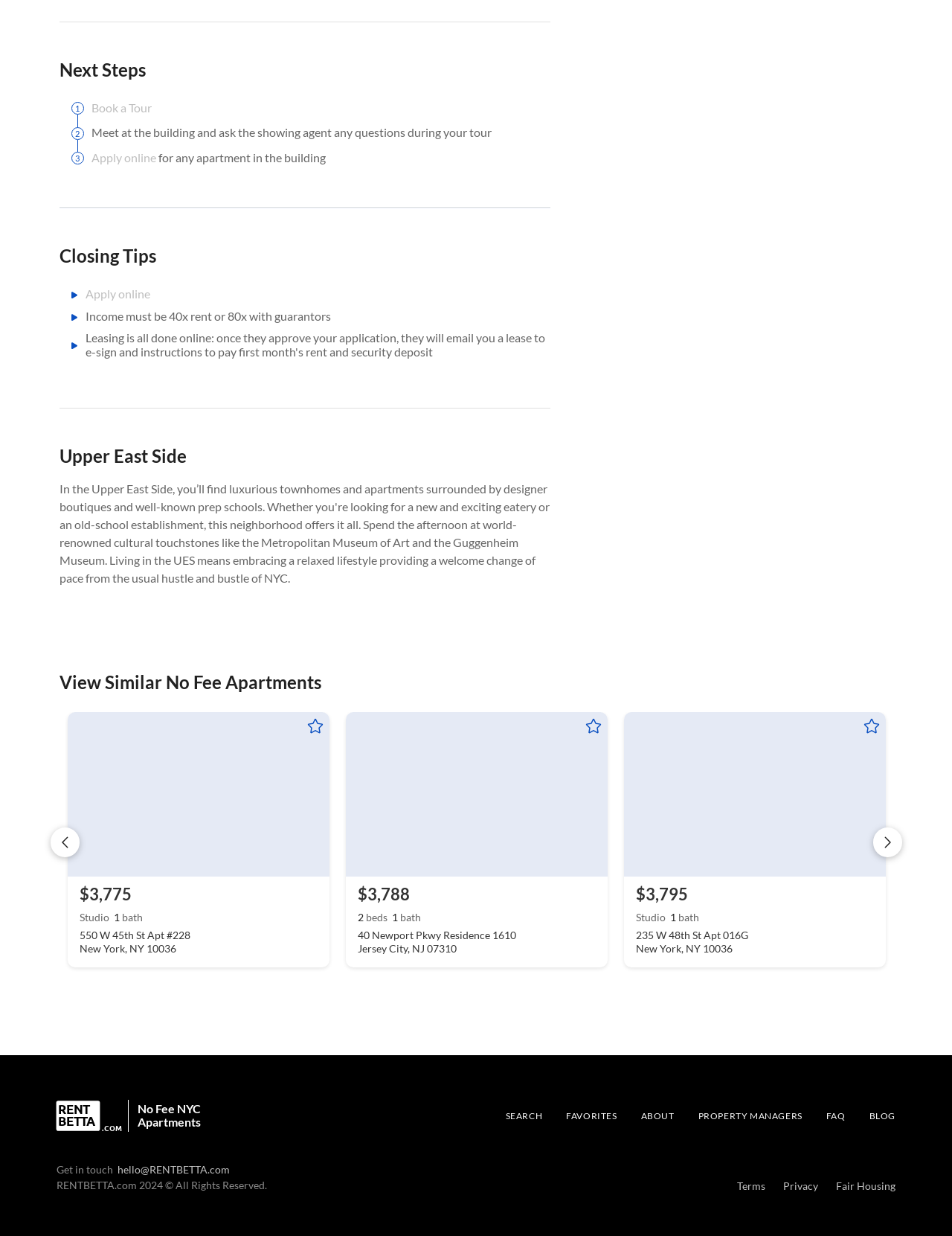Find the bounding box coordinates of the clickable element required to execute the following instruction: "Apply online". Provide the coordinates as four float numbers between 0 and 1, i.e., [left, top, right, bottom].

[0.096, 0.121, 0.164, 0.134]